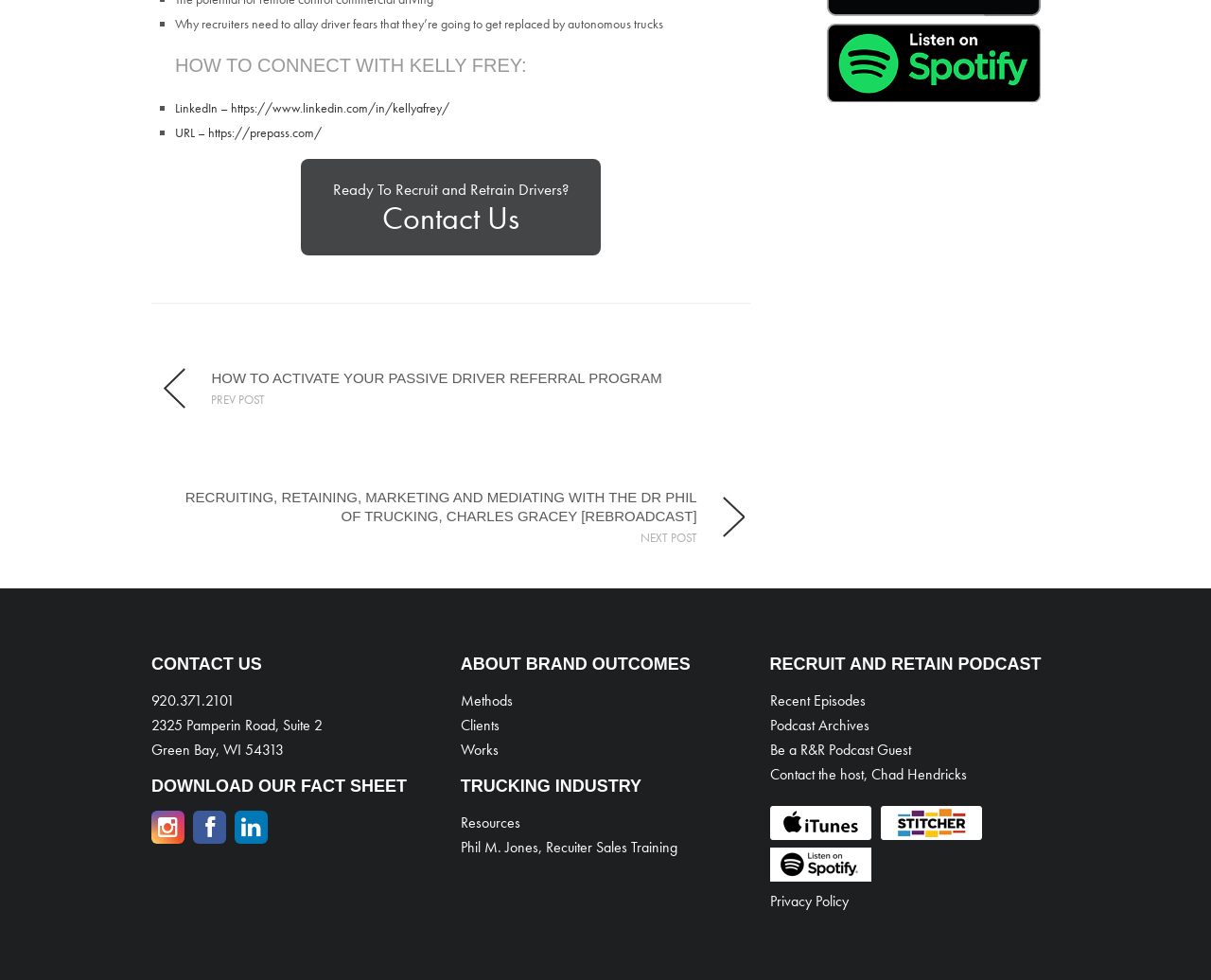Identify the bounding box coordinates for the element you need to click to achieve the following task: "Check About Brand Outcomes". Provide the bounding box coordinates as four float numbers between 0 and 1, in the form [left, top, right, bottom].

[0.38, 0.668, 0.57, 0.687]